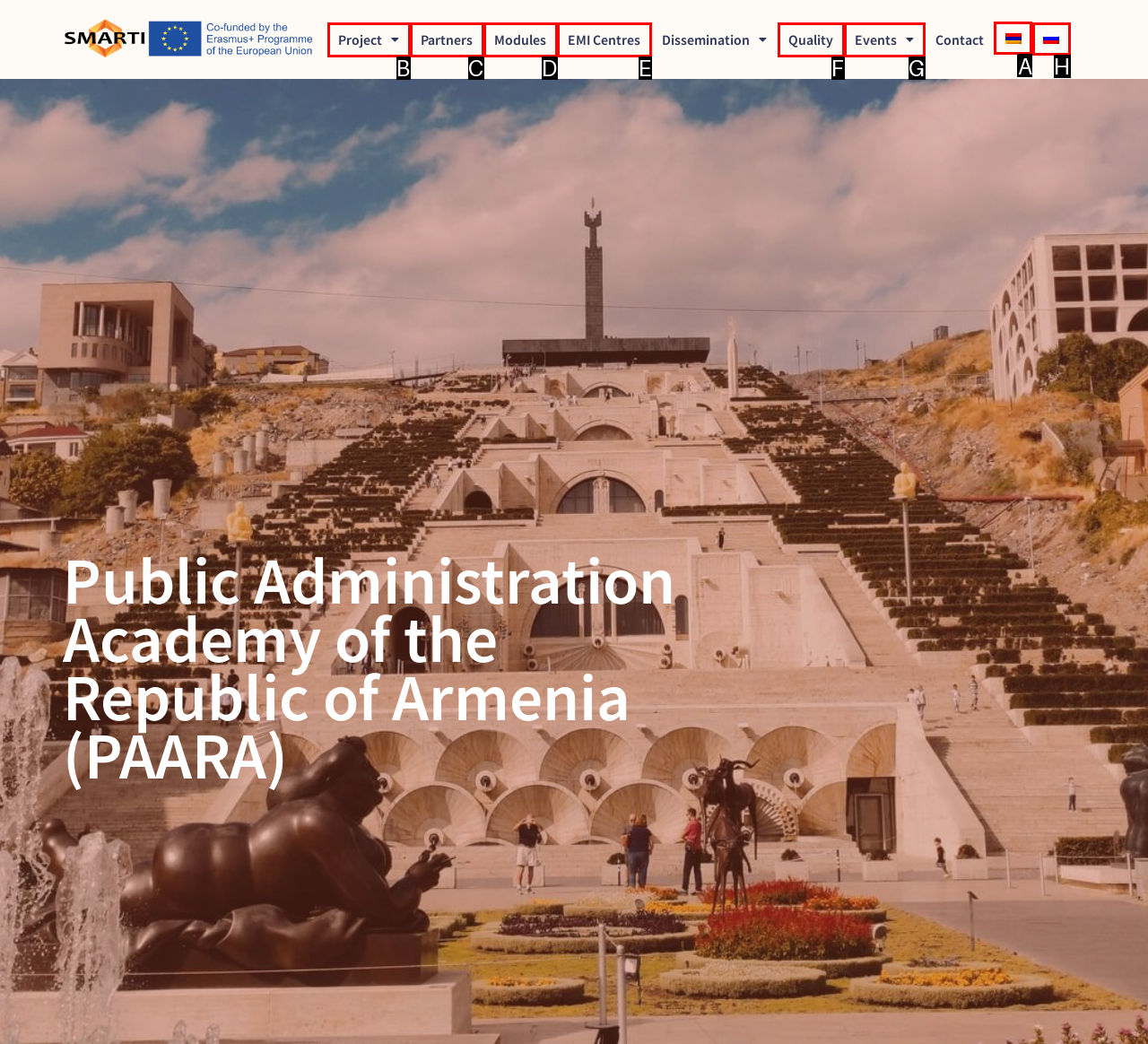Identify the correct HTML element to click for the task: Switch to Armenian language. Provide the letter of your choice.

A